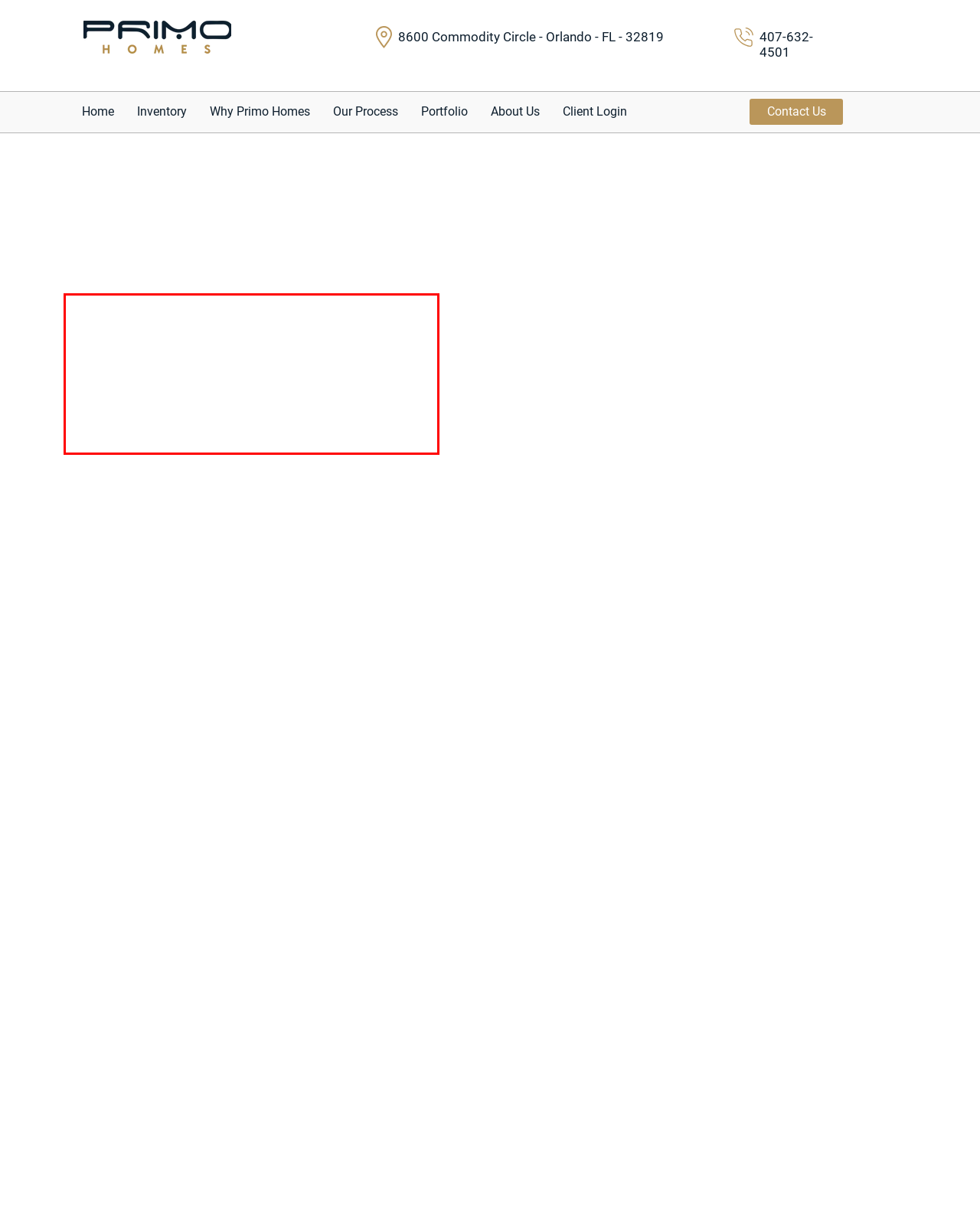You are presented with a webpage screenshot featuring a red bounding box. Perform OCR on the text inside the red bounding box and extract the content.

Primo Homes is a luxury construction company with over 30 years of collective experience specializing in the construction of luxury residential real estate properties, especially high-end custom homes in Bella Collina and Lake Nona. Based in Orlando, Florida, Primo Homes is committed to our investors in meeting their construction goals and custom land development. At Primo Homes, we will work directly with you to choose the ideal location for project development, we will meticulously plan everything to the smallest detail, and we will engineer the land so that it is completely ready for construction.